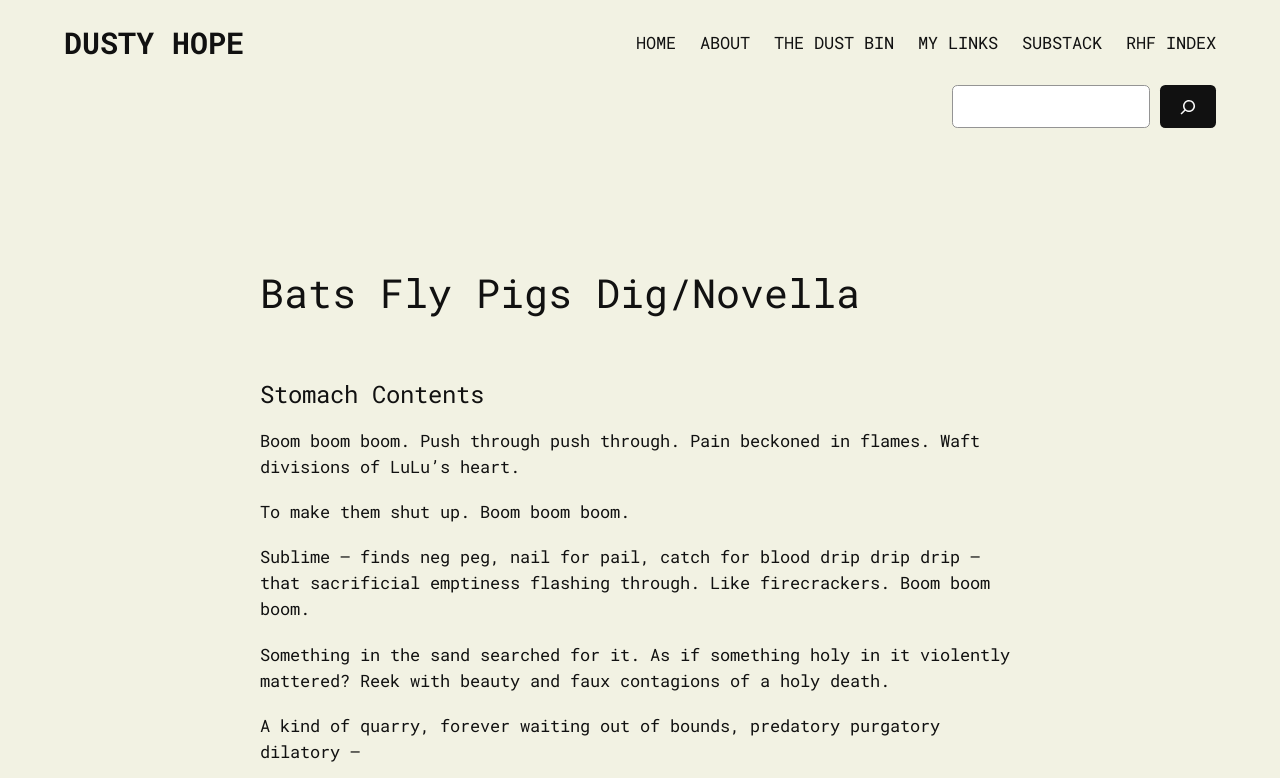Provide the bounding box coordinates of the HTML element this sentence describes: "The dust Bin". The bounding box coordinates consist of four float numbers between 0 and 1, i.e., [left, top, right, bottom].

[0.605, 0.038, 0.698, 0.072]